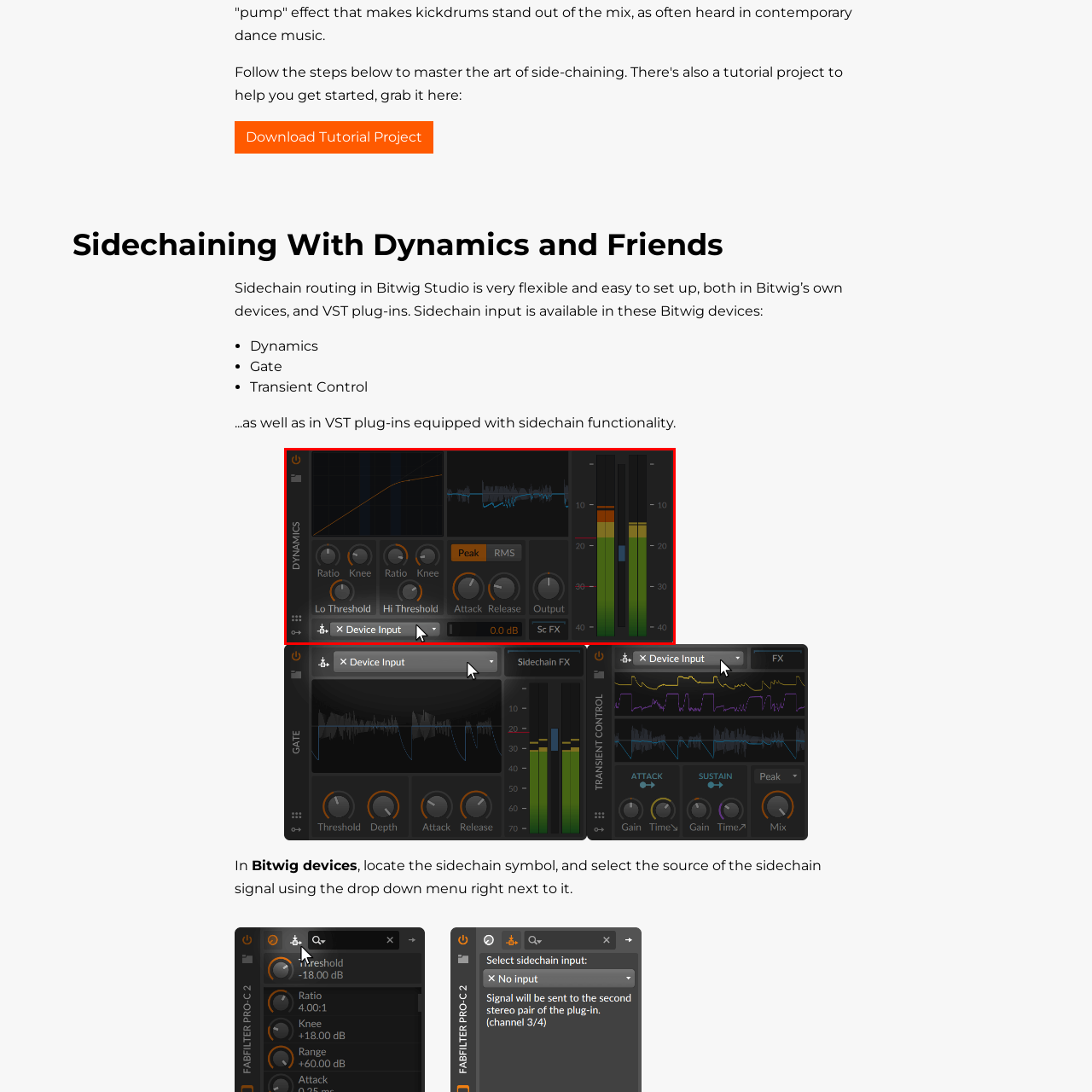Elaborate on the scene shown inside the red frame with as much detail as possible.

The image displays the "Dynamics" plugin interface from Bitwig Studio, illustrating various controls for dynamic processing. Prominently featured on the left is a visual representation of the input signal, showing a peak and RMS meter, which provides critical feedback about the audio levels. 

The central controls include knobs for adjusting the **Lo Threshold**, **Hi Threshold**, **Ratio**, and **Knee**, allowing users to finely tune the dynamics processing settings. Below these knobs is a section for setting the **Attack** and **Release** times, which are essential parameters for shaping the dynamic response of the audio signal.

On the lower left side, there is a dropdown menu labeled **Device Input**, indicating that users can select the input source for sidechain processing. To the right, the output meter, displaying levels in decibels (dB), assists users in monitoring the processed audio output effectively.

This interface exemplifies Bitwig Studio's flexibility in routing sidechain signals and demonstrates the intuitive layout designed for efficient audio manipulation.